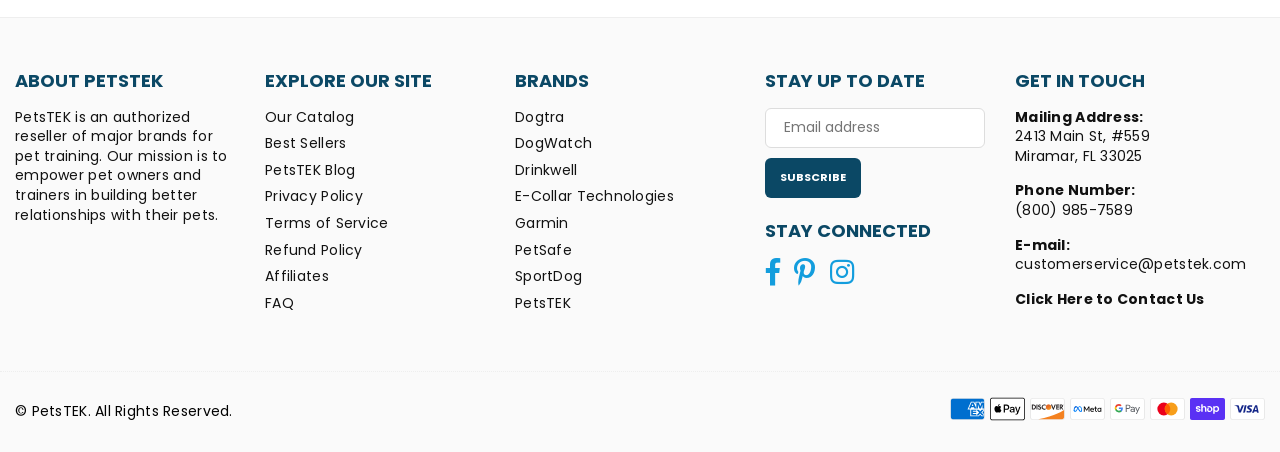Can you specify the bounding box coordinates for the region that should be clicked to fulfill this instruction: "Subscribe to the newsletter".

[0.598, 0.349, 0.673, 0.437]